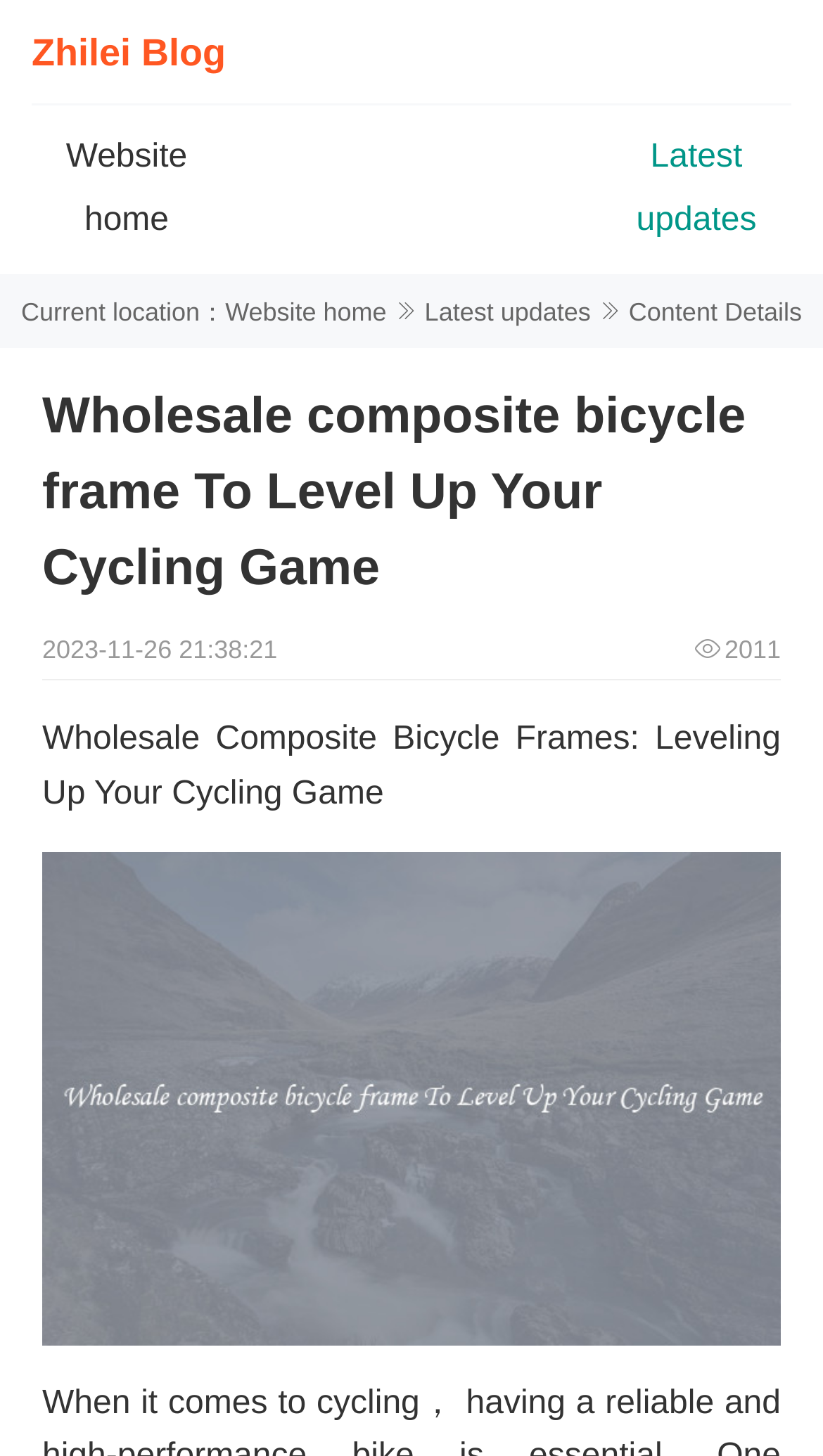Produce a meticulous description of the webpage.

The webpage appears to be a blog post about wholesale composite bicycle frames, specifically discussing how they can enhance one's cycling experience. 

At the top left of the page, there is a link to "Zhilei Blog" and another link to "Website home" positioned to its right. On the top right, there is a link to "Latest updates". 

Below these links, there is a section indicating the current location, with links to "Website home" and "Latest updates" again. To the right of this section, there is a label "Content Details". 

The main content of the page starts with a heading that reads "Wholesale composite bicycle frame To Level Up Your Cycling Game". Below the heading, there is a timestamp "2023-11-26 21:38:21" on the left, and the year "2011" on the right. 

The main article title "Wholesale Composite Bicycle Frames: Leveling Up Your Cycling Game" is positioned below the timestamp. Underneath the title, there is a large image that takes up most of the page, also labeled "Wholesale composite bicycle frame To Level Up Your Cycling Game".